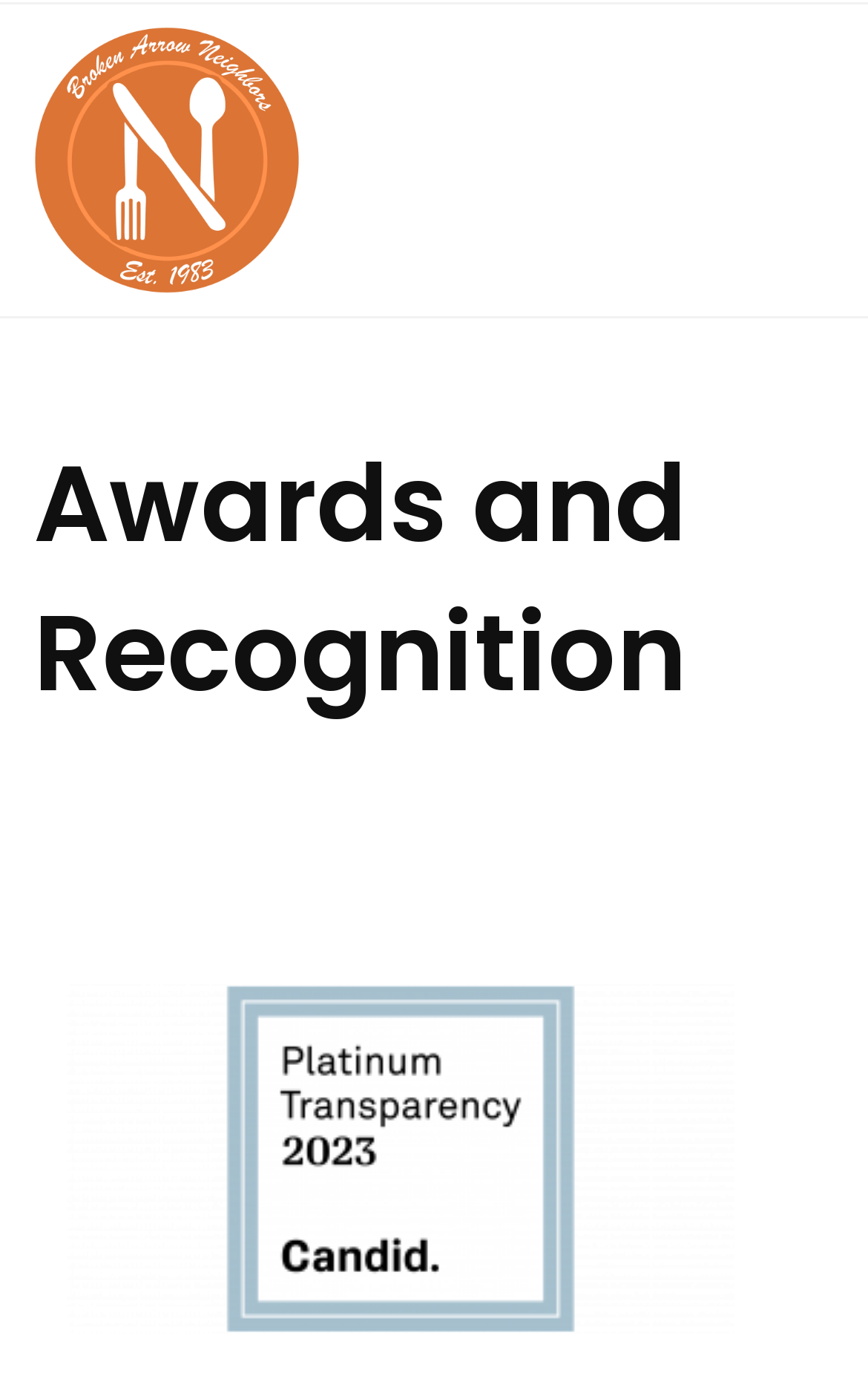Using the element description: "MENU", determine the bounding box coordinates for the specified UI element. The coordinates should be four float numbers between 0 and 1, [left, top, right, bottom].

[0.741, 0.027, 0.949, 0.057]